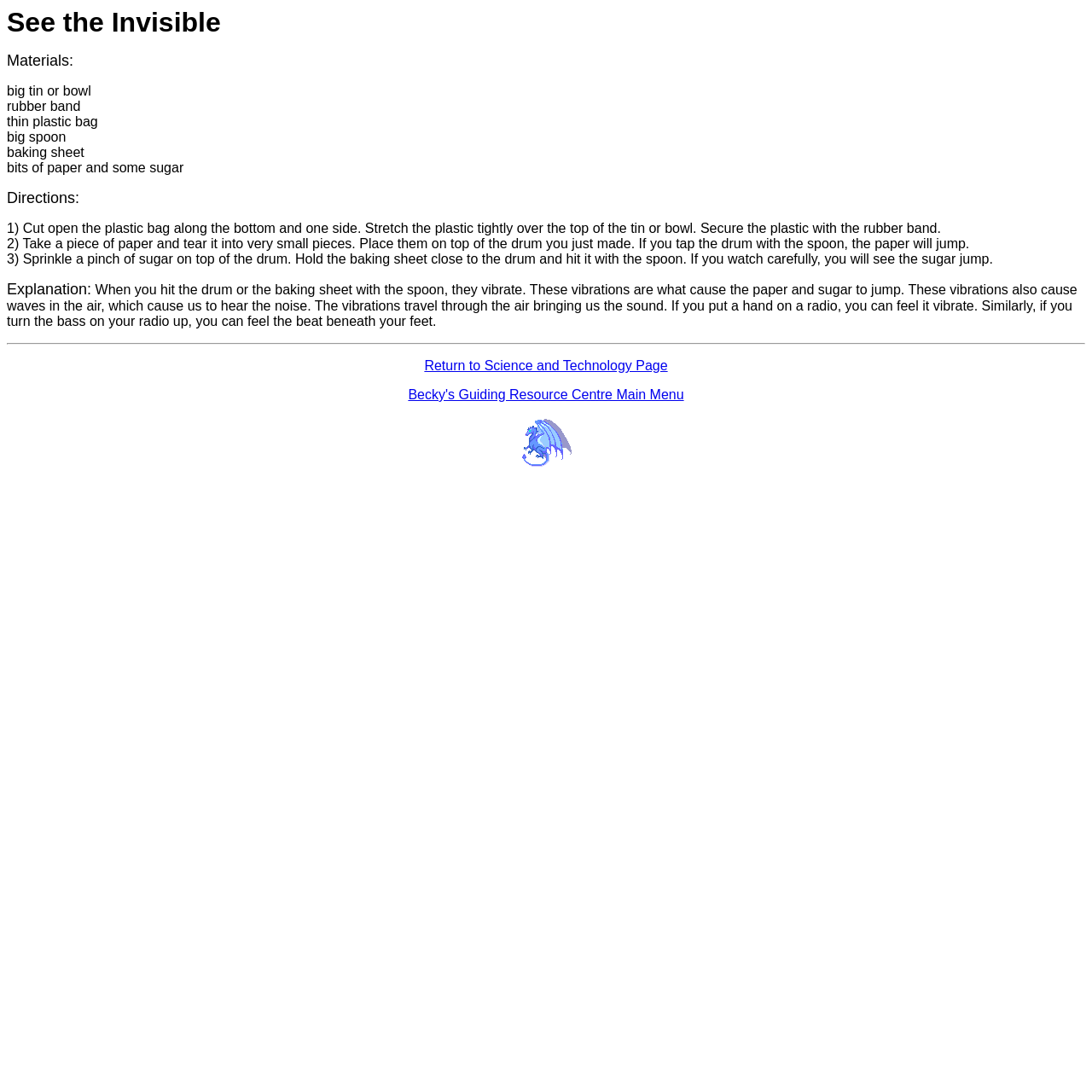What happens when you hit the drum with the spoon? From the image, respond with a single word or brief phrase.

Paper and sugar jump